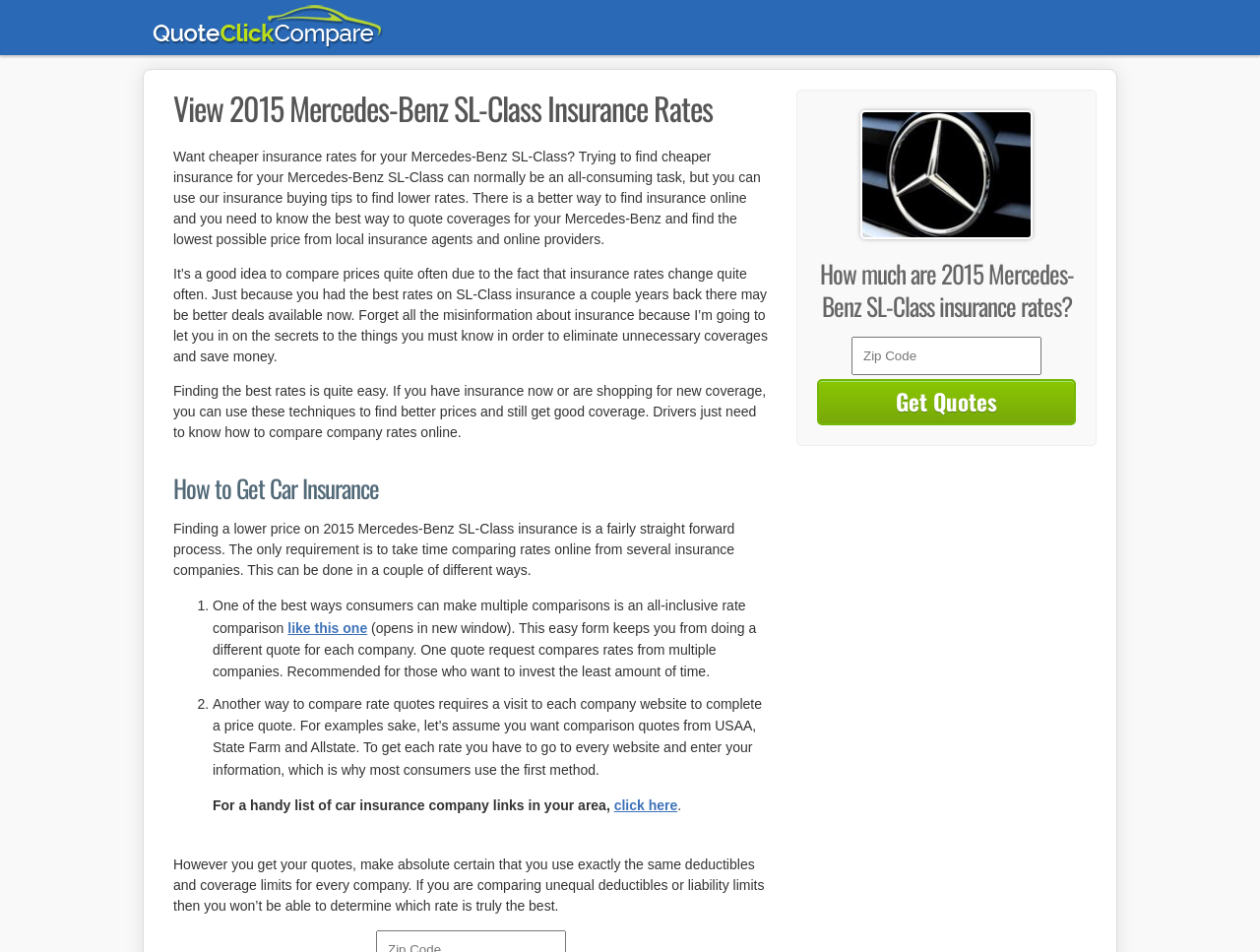Detail the features and information presented on the webpage.

This webpage is focused on providing insurance rates for the 2015 Mercedes-Benz SL-Class. At the top left corner, there is a link to QuoteClickCompare.com, accompanied by an image with the same name. Below this, a heading "View 2015 Mercedes-Benz SL-Class Insurance Rates" is prominently displayed.

The main content of the page is divided into sections, with the first section explaining the importance of comparing insurance rates to find cheaper options. This section consists of three paragraphs of text, which provide tips and advice on how to find lower rates.

Following this, a heading "How to Get Car Insurance" is displayed, which introduces a list of steps to find better insurance rates. The list consists of two items, each with a number marker. The first item explains the benefits of using an all-inclusive rate comparison tool, while the second item describes the process of visiting individual company websites to compare rates.

Below the list, there is a paragraph of text that emphasizes the importance of using the same deductibles and coverage limits when comparing rates from different companies.

On the right side of the page, there is an image related to insurance for the 2015 Mercedes-Benz SL-Class, accompanied by a heading that asks "How much are 2015 Mercedes-Benz SL-Class insurance rates?" Below this, there is a section that allows users to enter their zip code to get quotes, with a button labeled "Get Quotes" to submit the request.